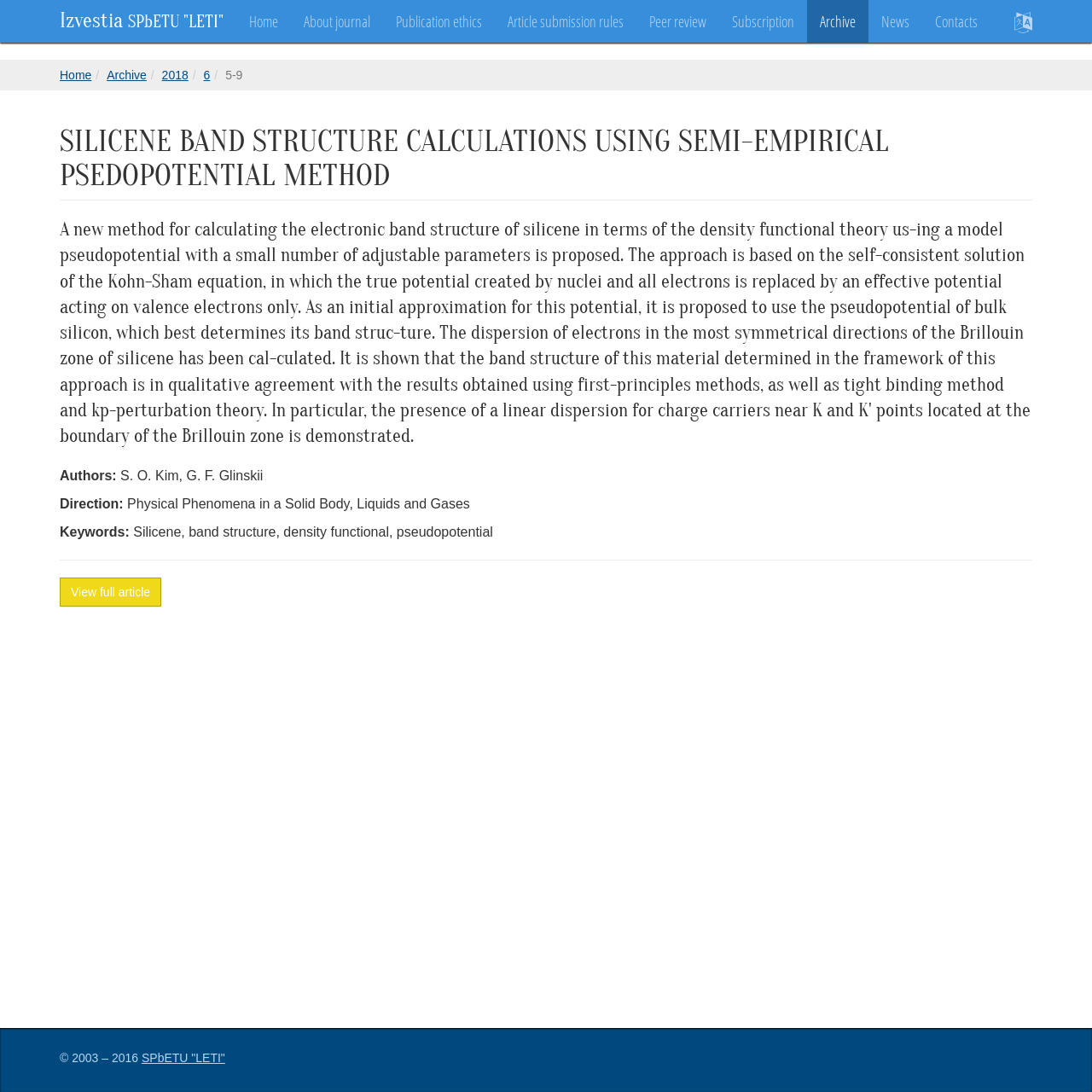Determine the bounding box coordinates of the clickable area required to perform the following instruction: "Read the privacy statement". The coordinates should be represented as four float numbers between 0 and 1: [left, top, right, bottom].

None